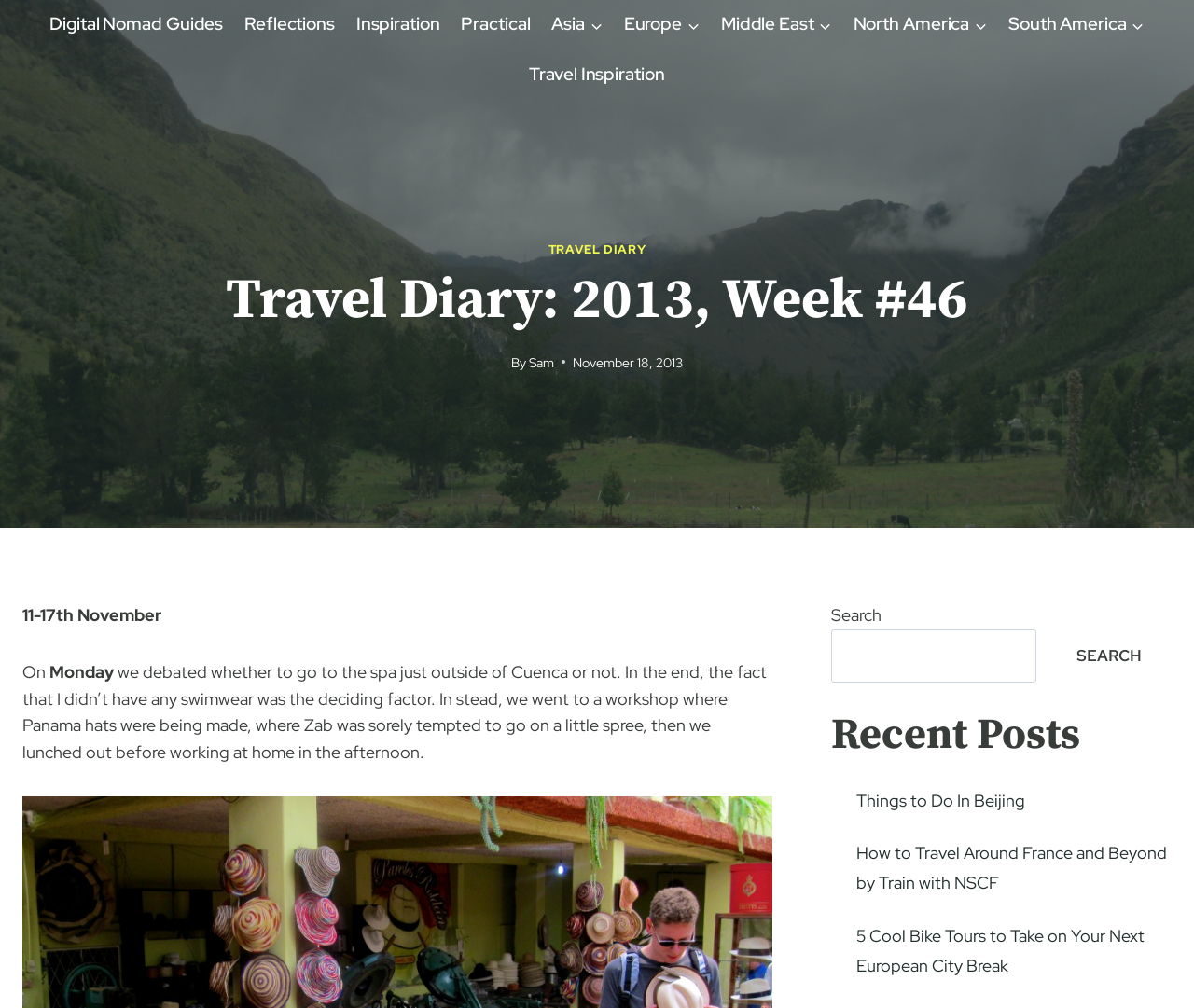Specify the bounding box coordinates of the area to click in order to execute this command: 'Click on Digital Nomad Guides'. The coordinates should consist of four float numbers ranging from 0 to 1, and should be formatted as [left, top, right, bottom].

[0.033, 0.0, 0.196, 0.049]